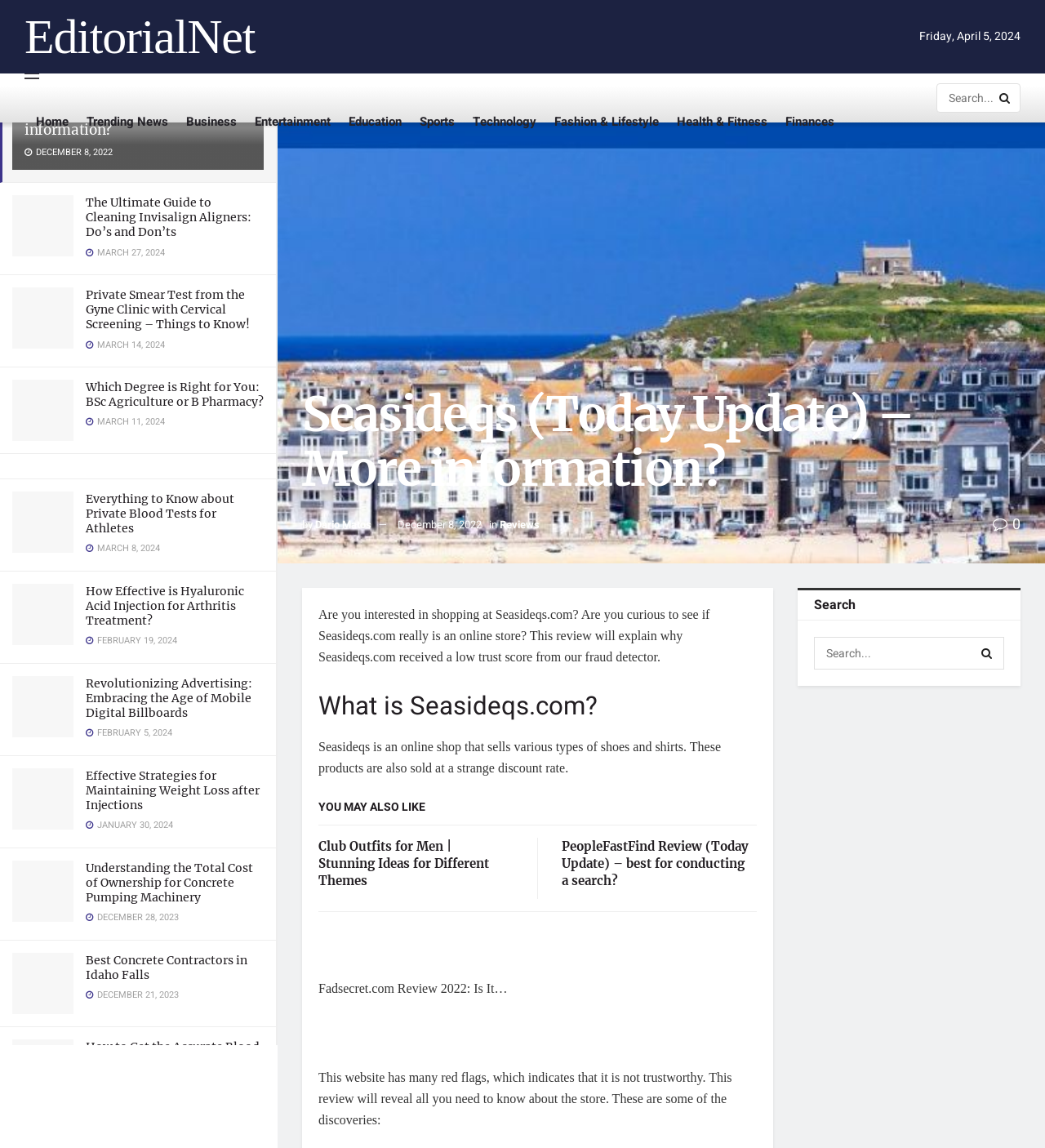What is the author of the first news article?
Can you offer a detailed and complete answer to this question?

I found the author's name by looking at the first news article, which has a link 'Dario Matos' below the heading 'Seasideqs (Today Update) – More information?'.